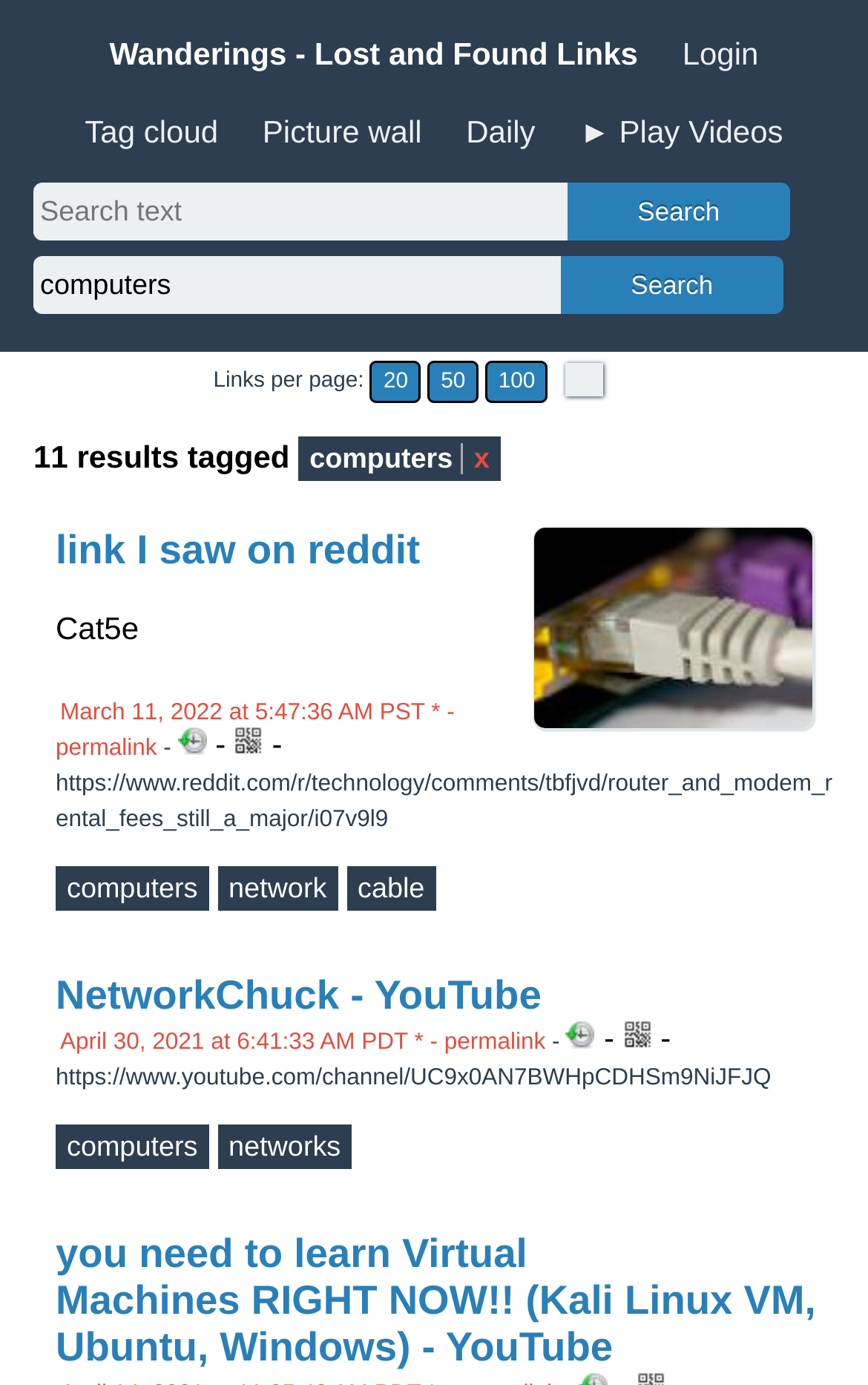Identify the bounding box coordinates for the UI element that matches this description: "link I saw on reddit".

[0.064, 0.381, 0.484, 0.413]